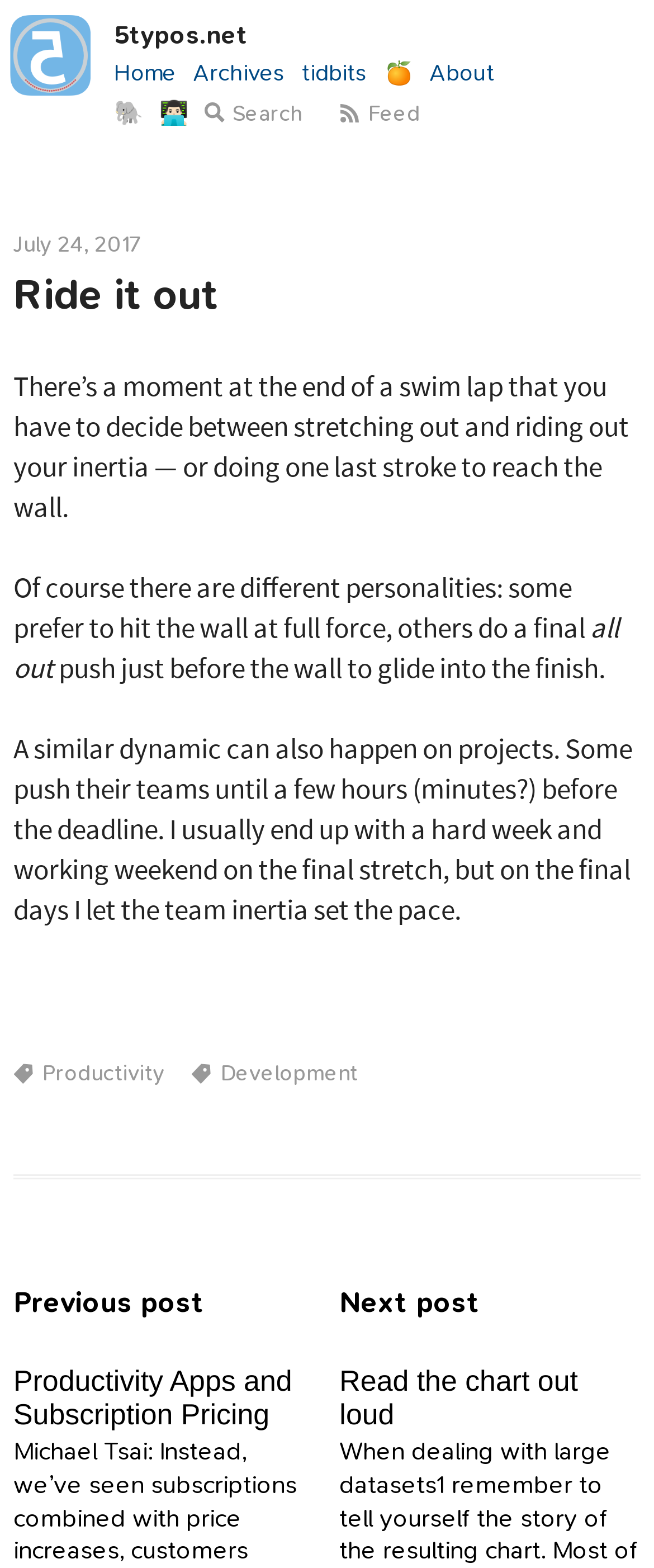Provide a brief response using a word or short phrase to this question:
What is the symbol next to the 'About' link?

Orange